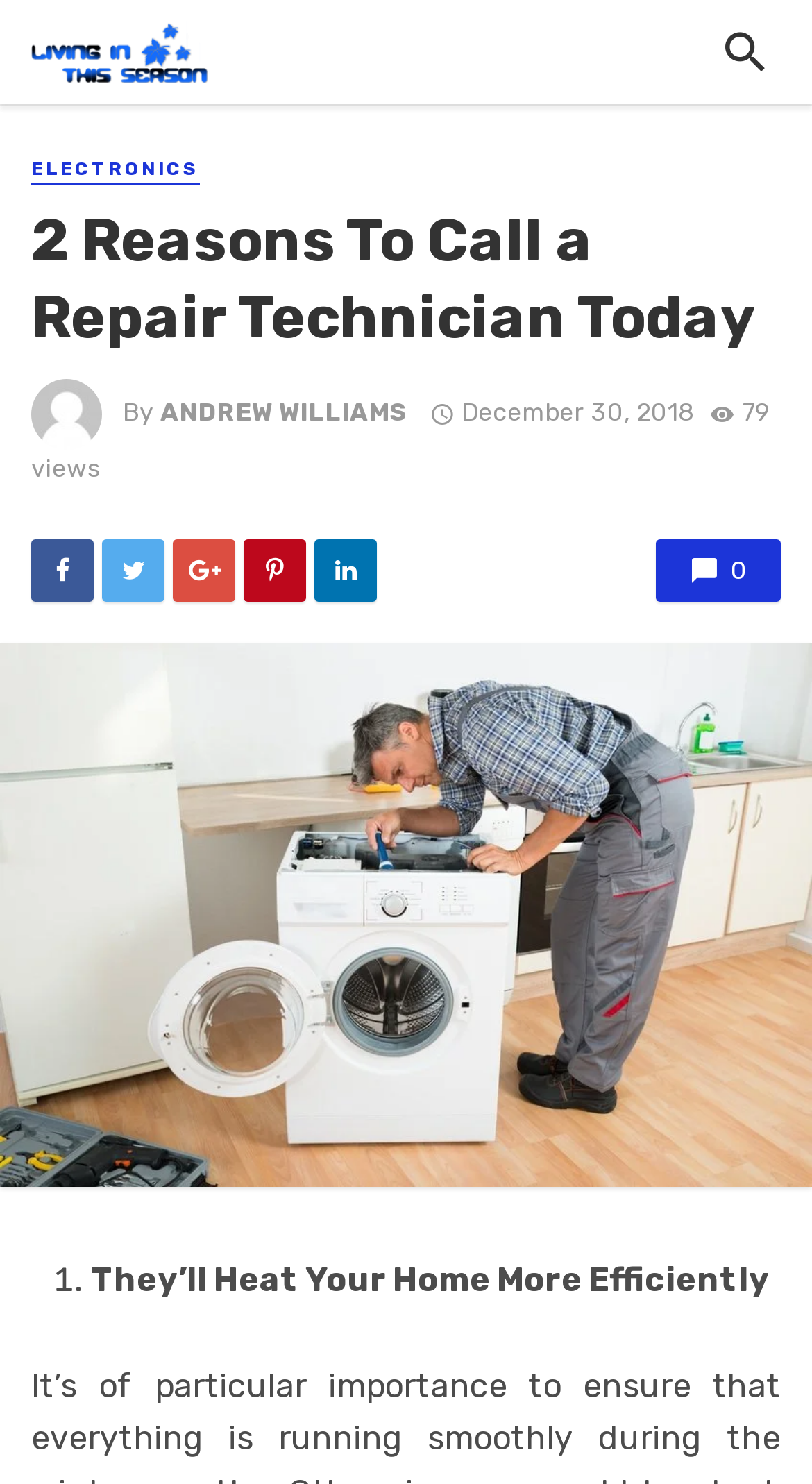Using the element description: "Tweet", determine the bounding box coordinates. The coordinates should be in the format [left, top, right, bottom], with values between 0 and 1.

[0.126, 0.364, 0.203, 0.406]